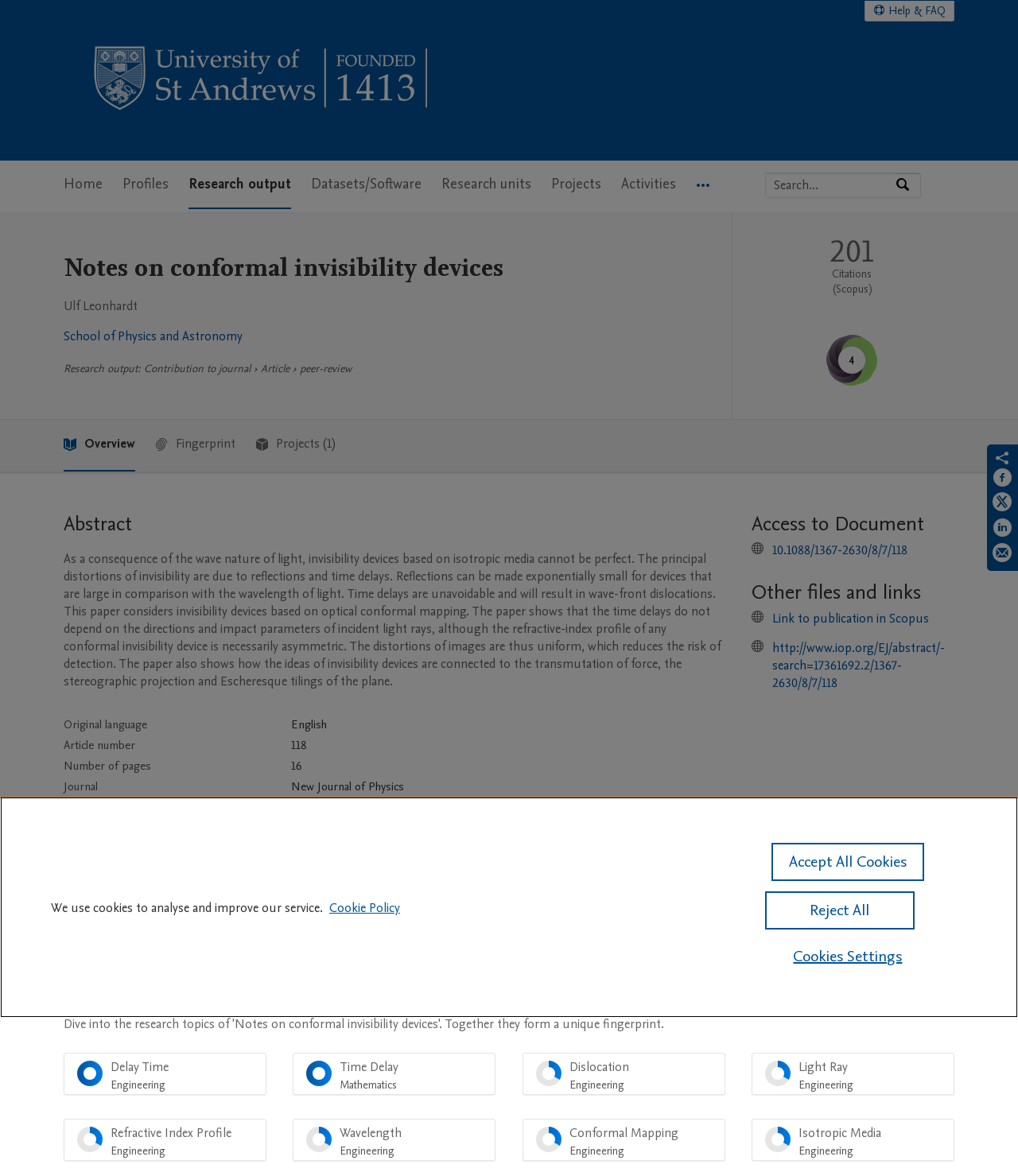Find the bounding box coordinates of the clickable area that will achieve the following instruction: "Read the abstract".

[0.062, 0.434, 0.712, 0.457]